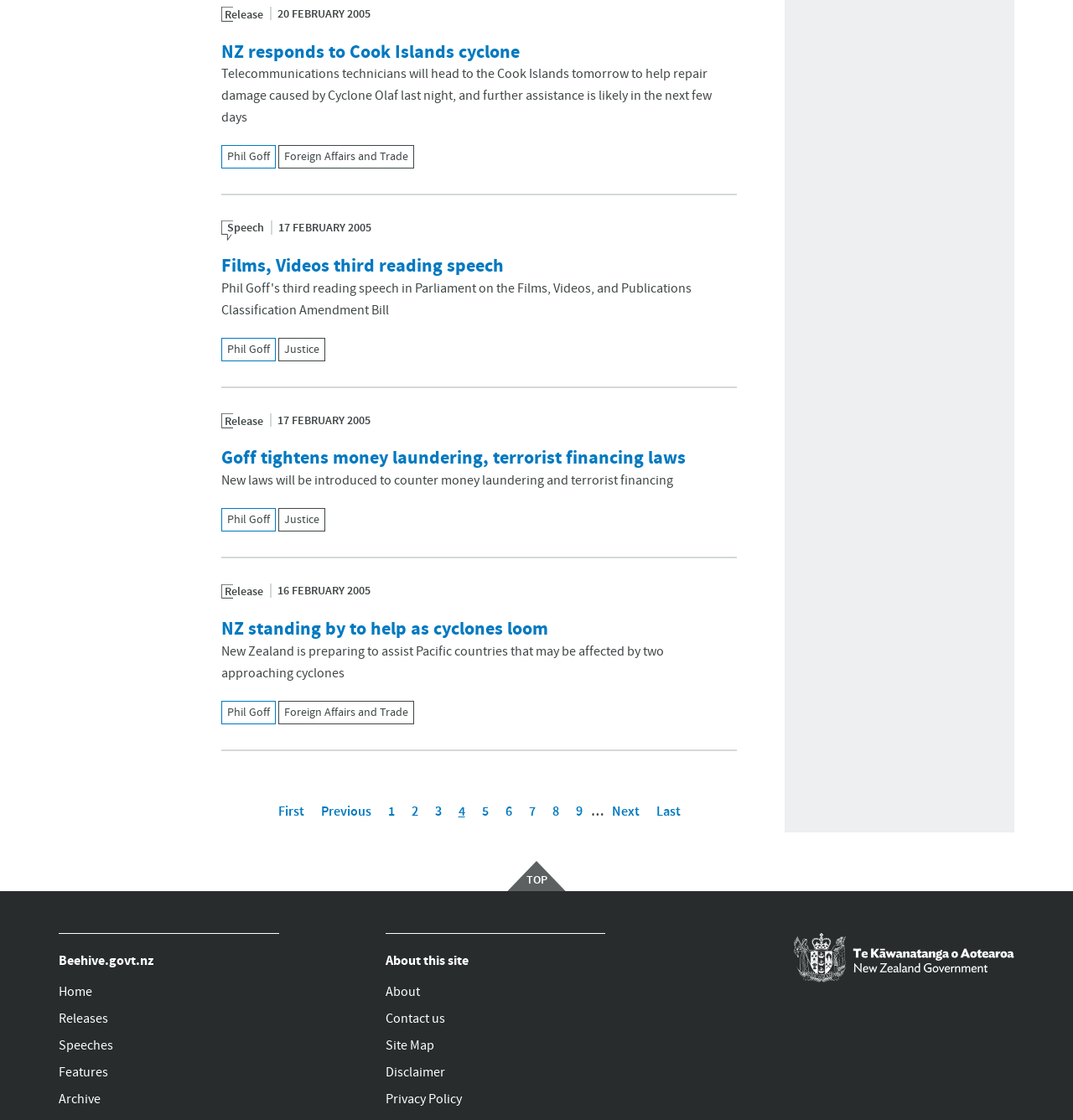Find and indicate the bounding box coordinates of the region you should select to follow the given instruction: "Go to the next page".

[0.562, 0.709, 0.604, 0.738]